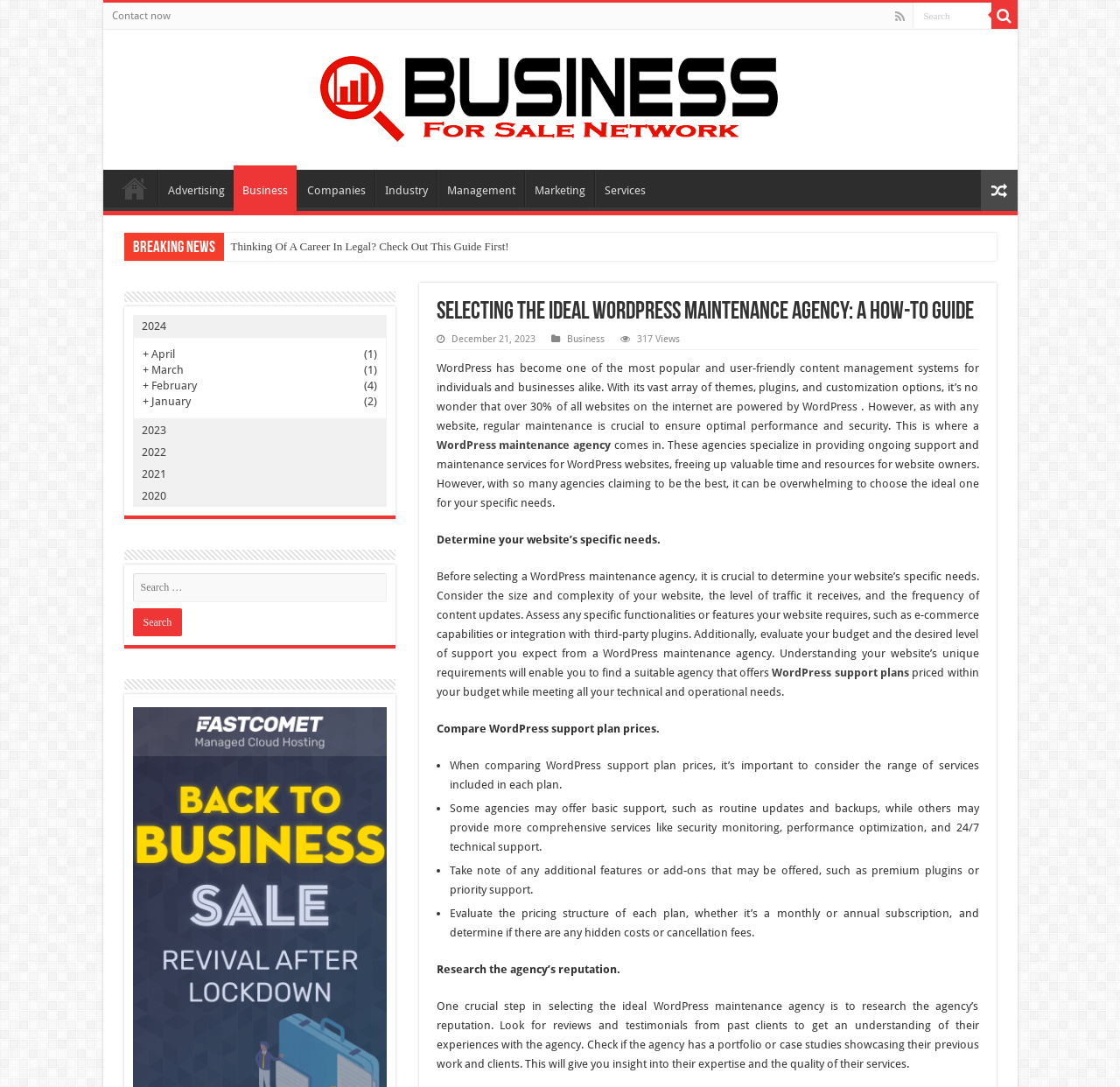What is the title or heading displayed on the webpage?

Selecting the Ideal WordPress maintenance agency: A How-To Guide